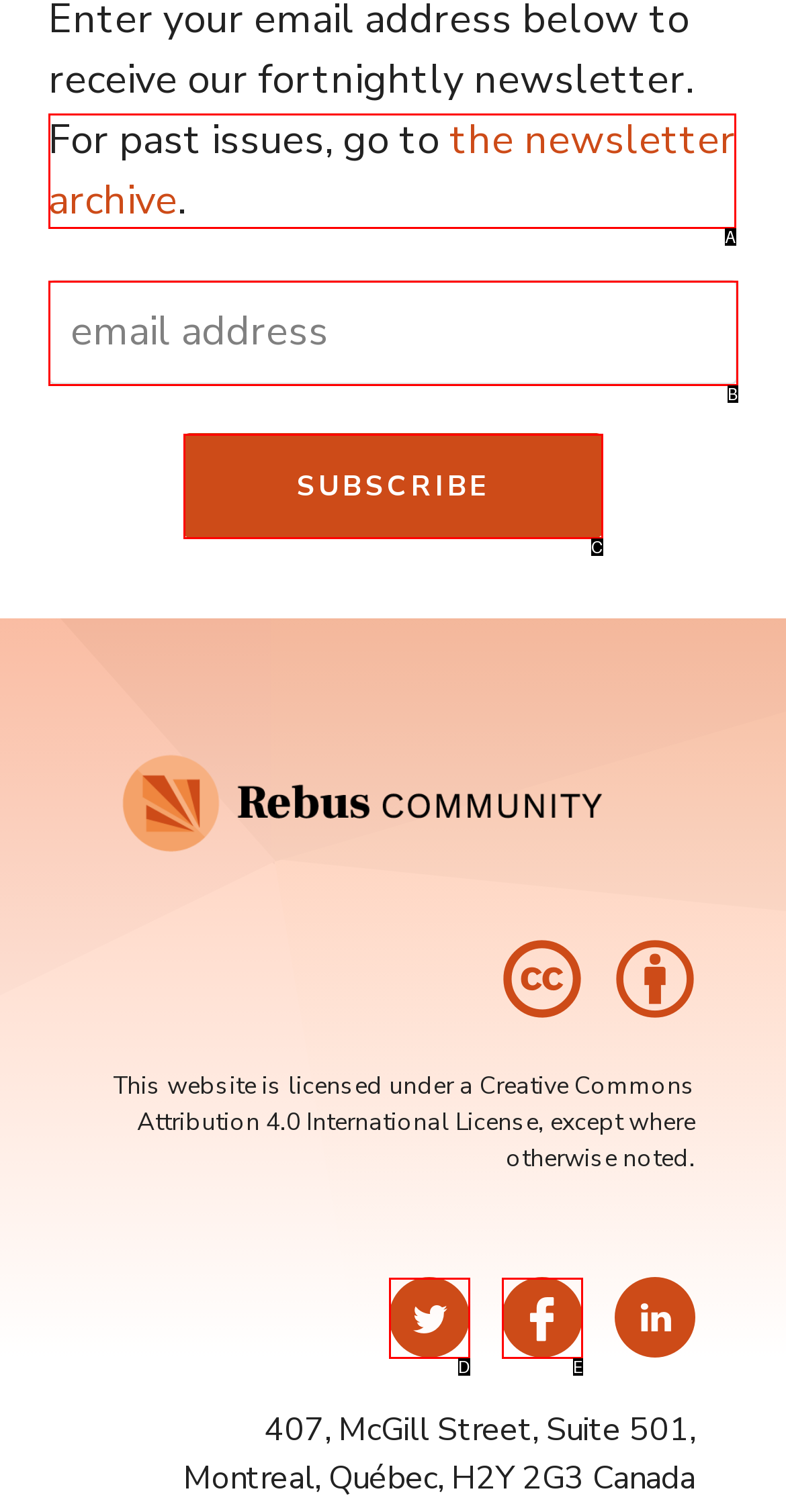Select the option that fits this description: the newsletter archive
Answer with the corresponding letter directly.

A